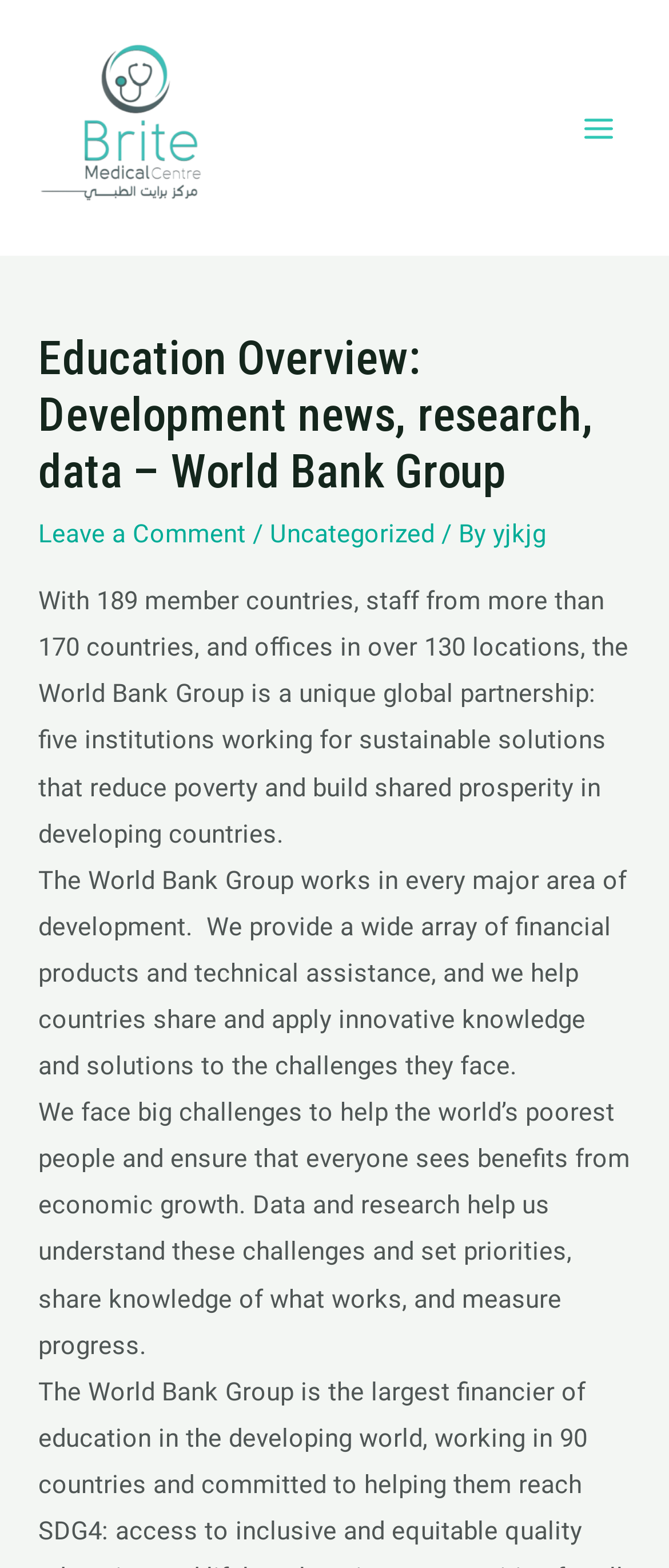Identify the coordinates of the bounding box for the element described below: "alt="Brite Medical Centre"". Return the coordinates as four float numbers between 0 and 1: [left, top, right, bottom].

[0.051, 0.071, 0.359, 0.09]